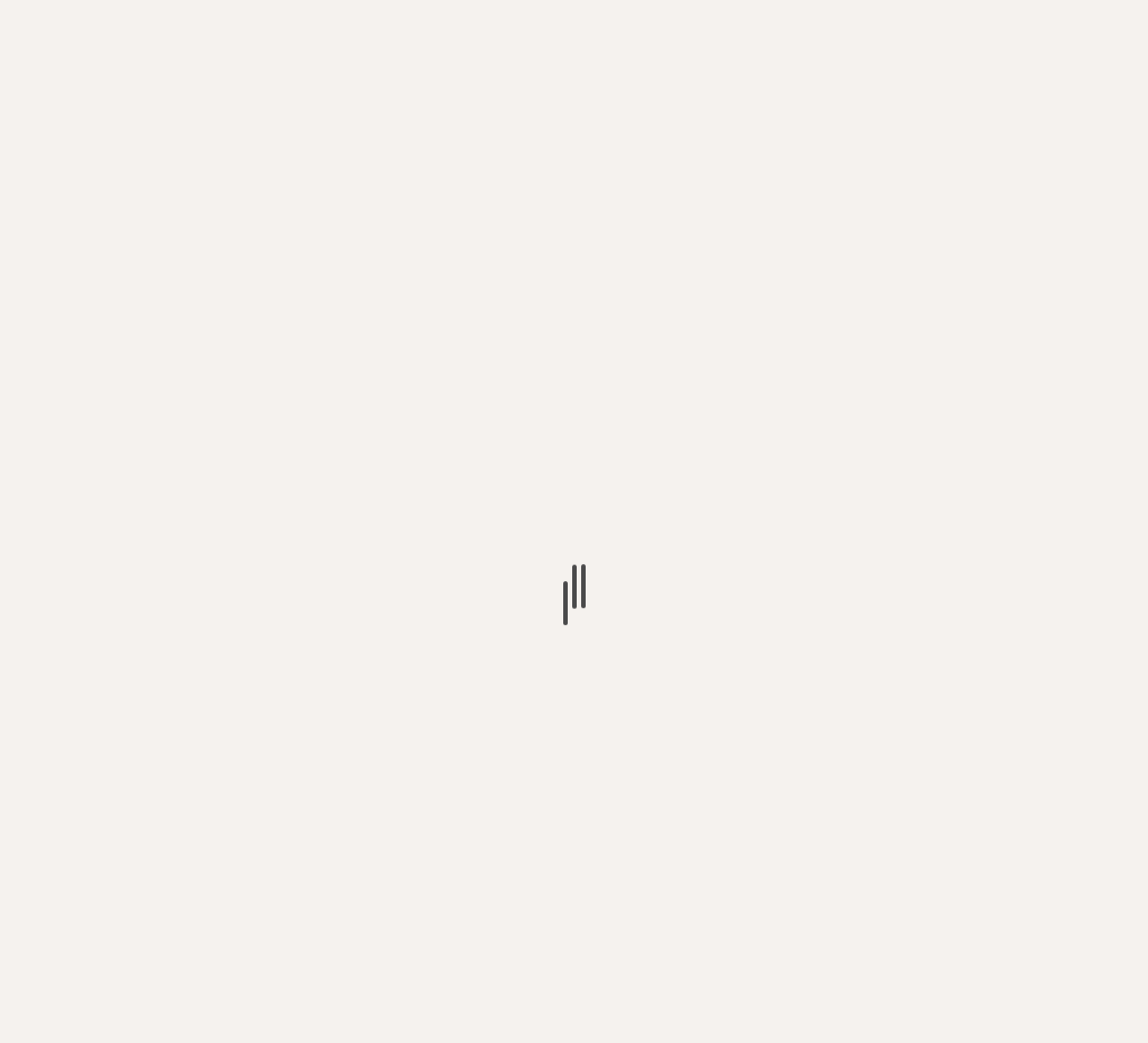Please find and report the primary heading text from the webpage.

Why Ought to You Moisturize Your Pores and skin in Winters?